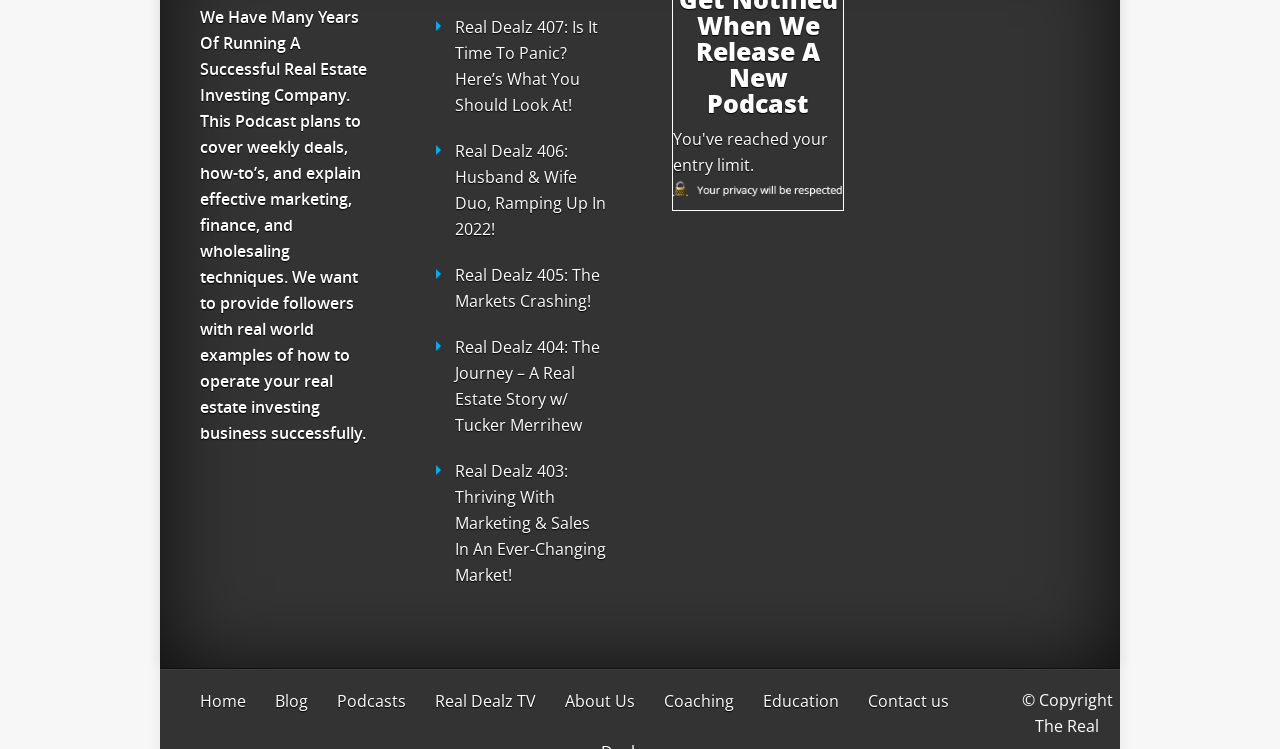What is the position of the 'About Us' link?
Please answer the question as detailed as possible.

The 'About Us' link has a bounding box coordinate of [0.441, 0.922, 0.496, 0.951], which indicates its position. By comparing the x1 coordinates of the link elements, we can determine that the 'About Us' link is the fifth from the left.